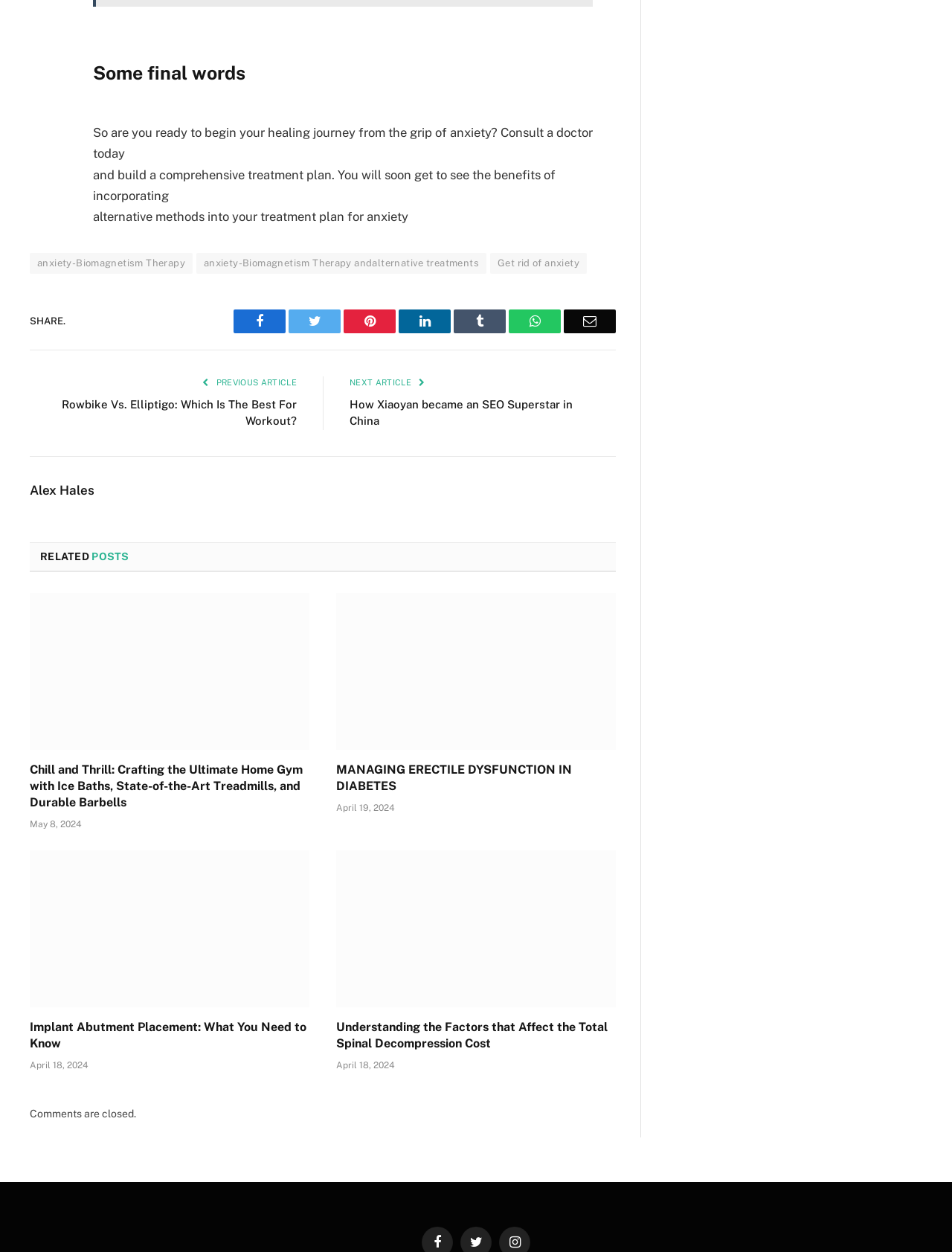Find the bounding box coordinates of the area that needs to be clicked in order to achieve the following instruction: "View the 'MANAGING ERECTILE DYSFUNCTION IN DIABETES' article". The coordinates should be specified as four float numbers between 0 and 1, i.e., [left, top, right, bottom].

[0.353, 0.473, 0.647, 0.599]